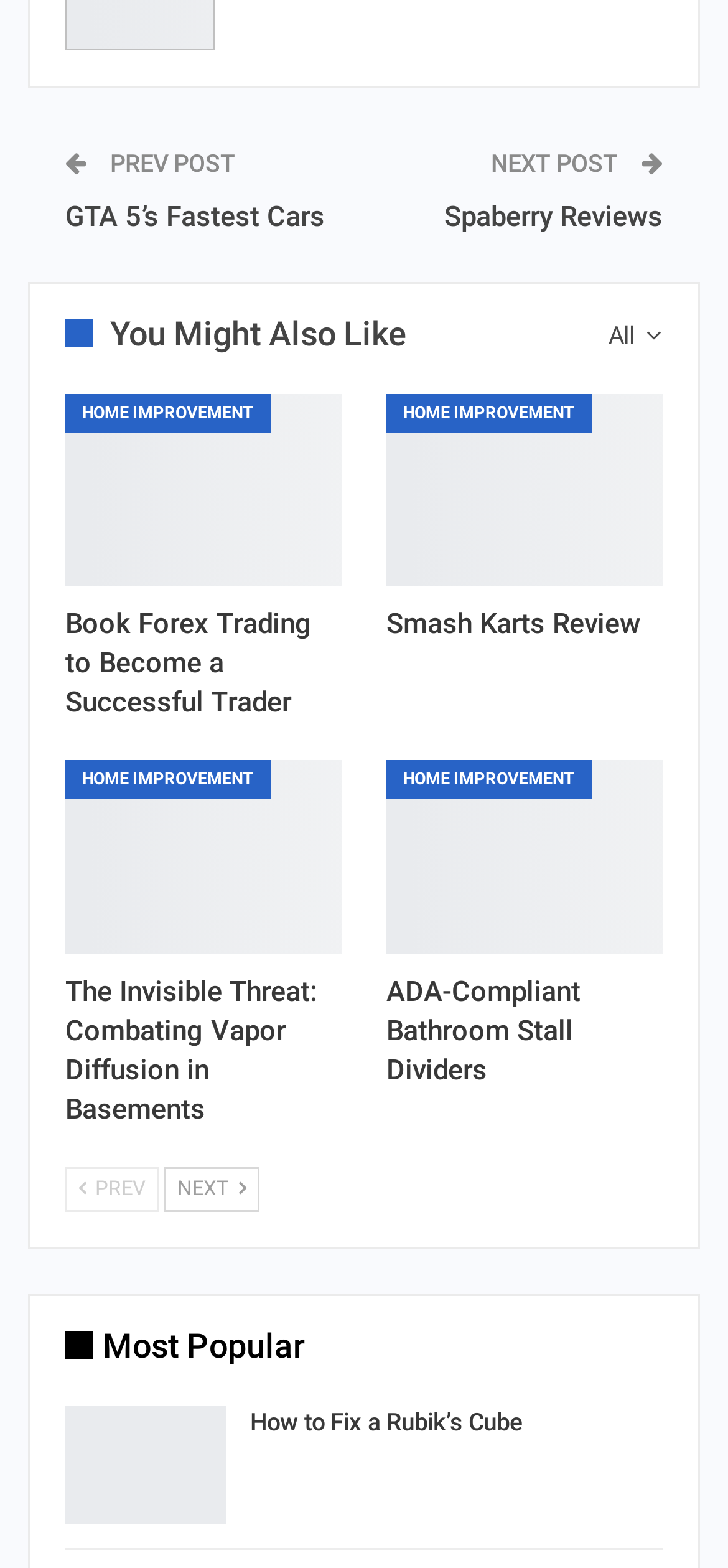Specify the bounding box coordinates of the area to click in order to follow the given instruction: "Go to the 'HOME IMPROVEMENT' category."

[0.09, 0.251, 0.372, 0.276]